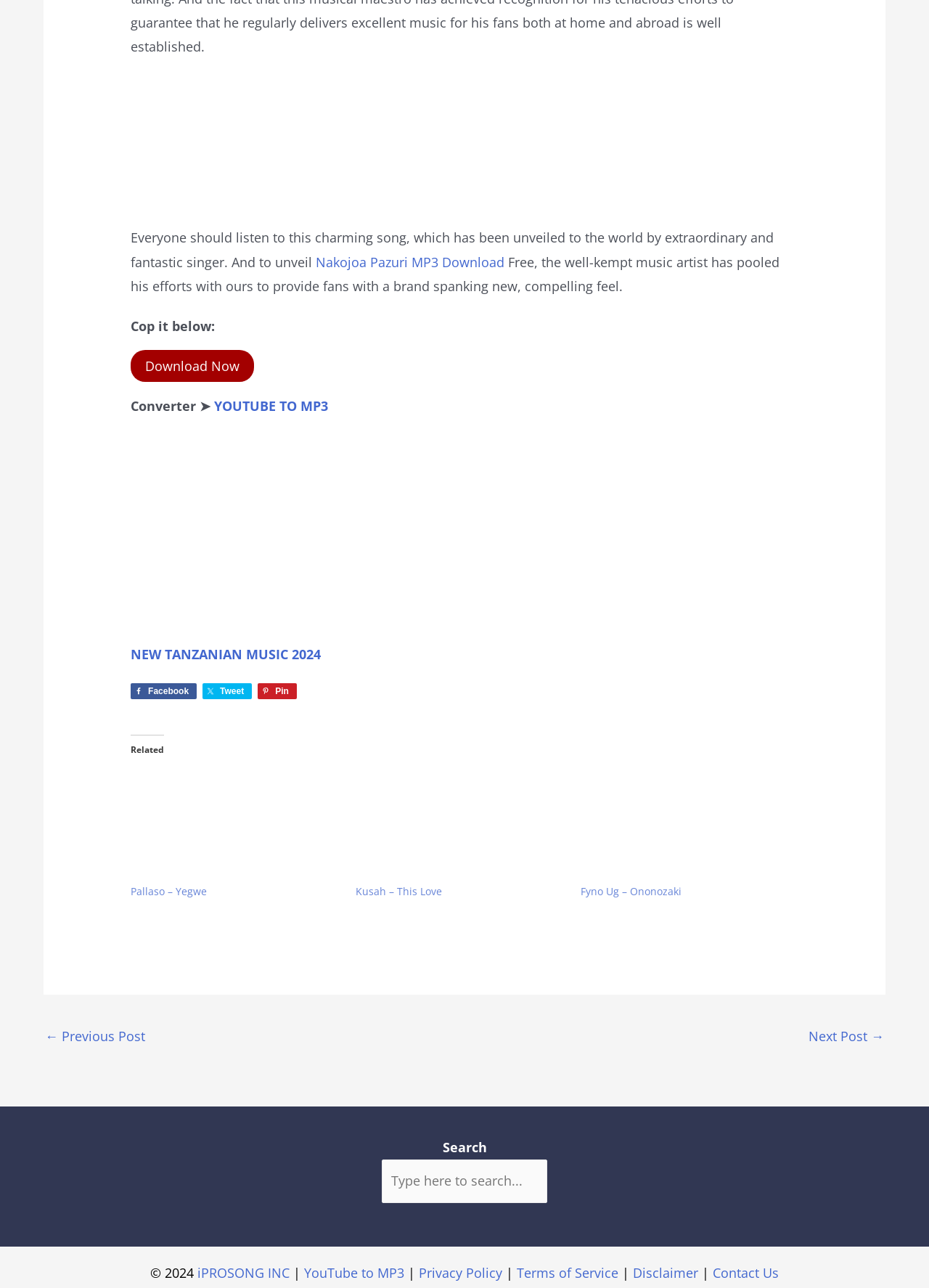How many social media links are provided?
Provide a well-explained and detailed answer to the question.

The webpage provides links to Facebook, Tweet, and Pin, which are three social media platforms, allowing users to share content.